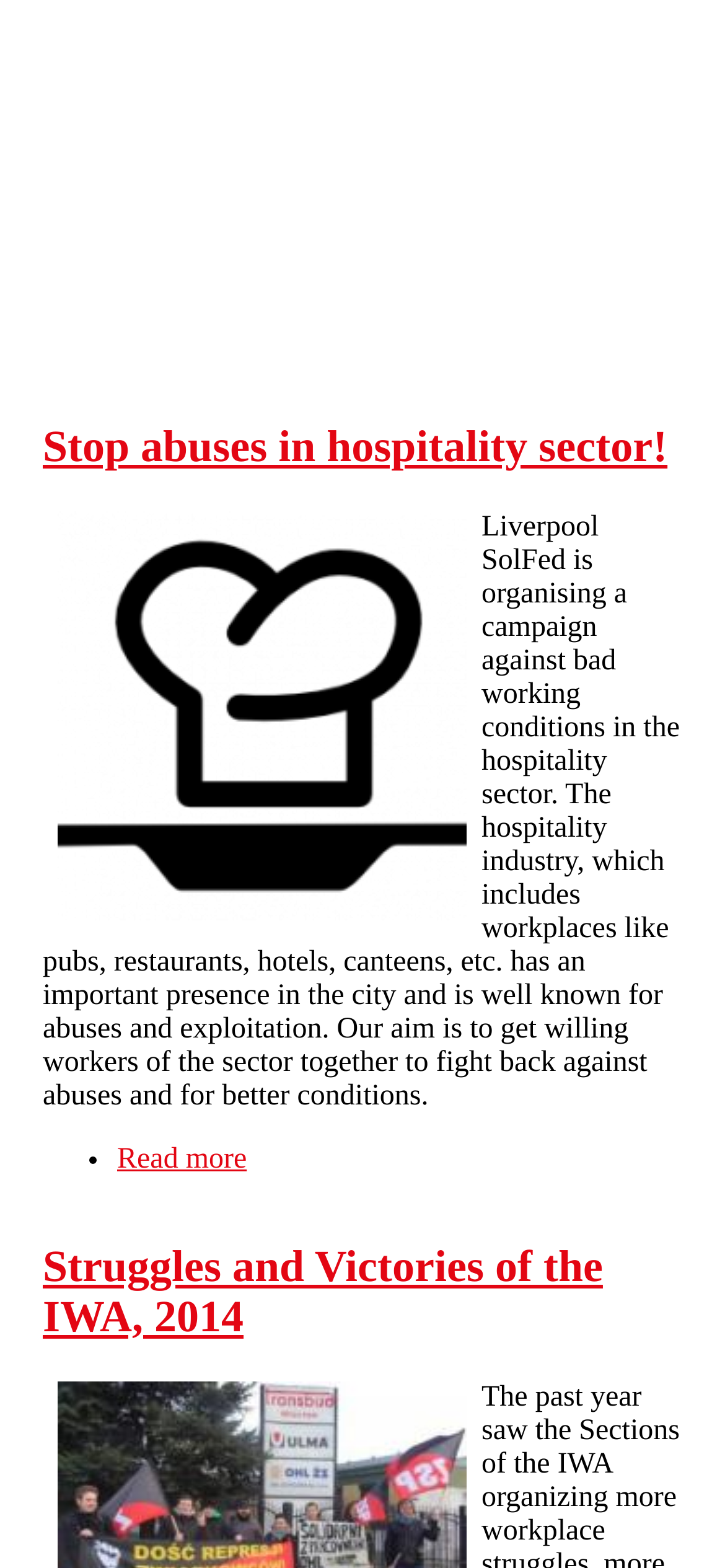Give a one-word or short-phrase answer to the following question: 
What is the purpose of the campaign mentioned in the first article?

to fight back against abuses